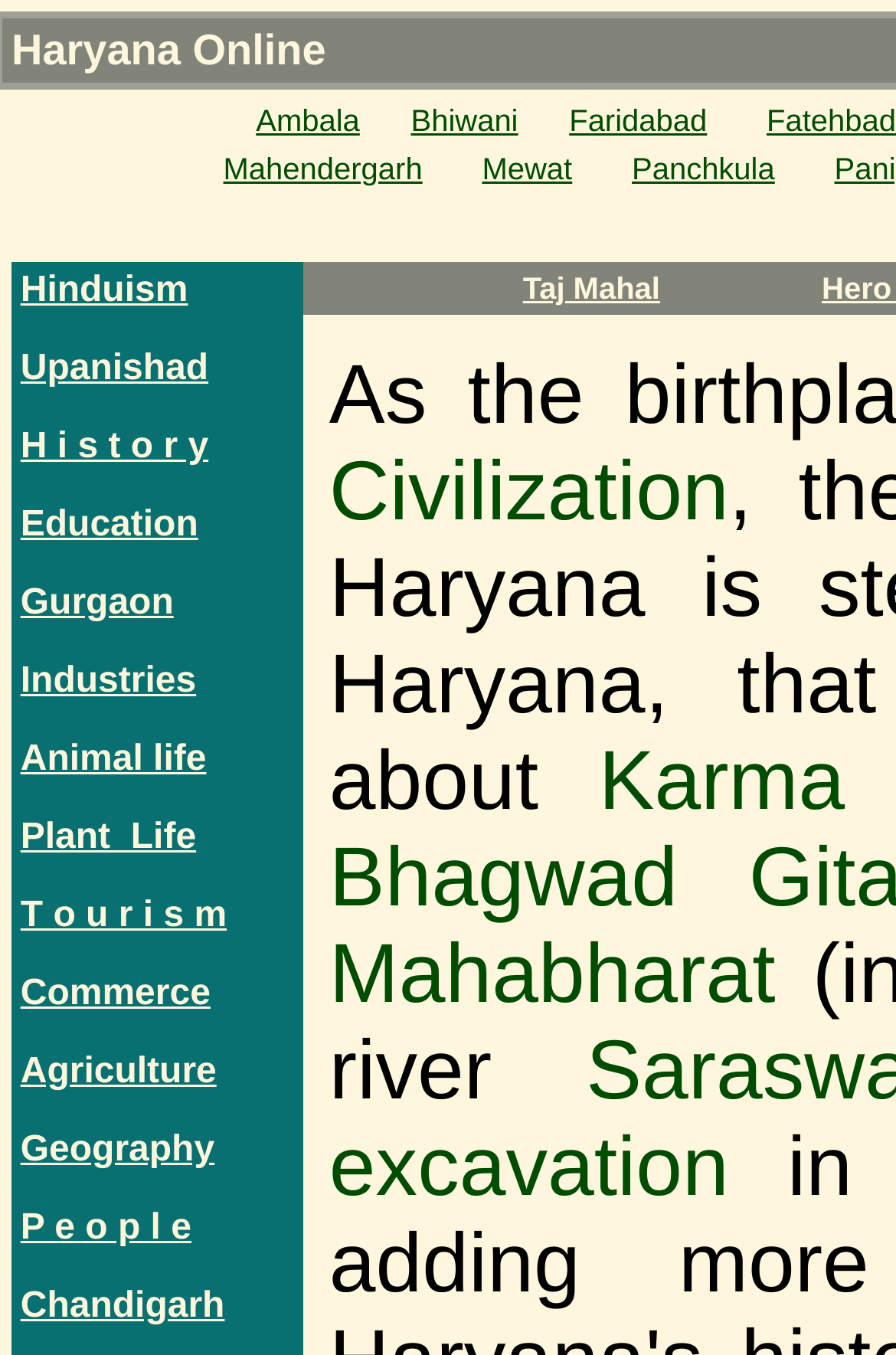What is the last topic listed on the webpage?
Please respond to the question thoroughly and include all relevant details.

I looked at the links on the webpage and found that the last topic listed is Chandigarh, which is a link with the text 'Chandigarh'.